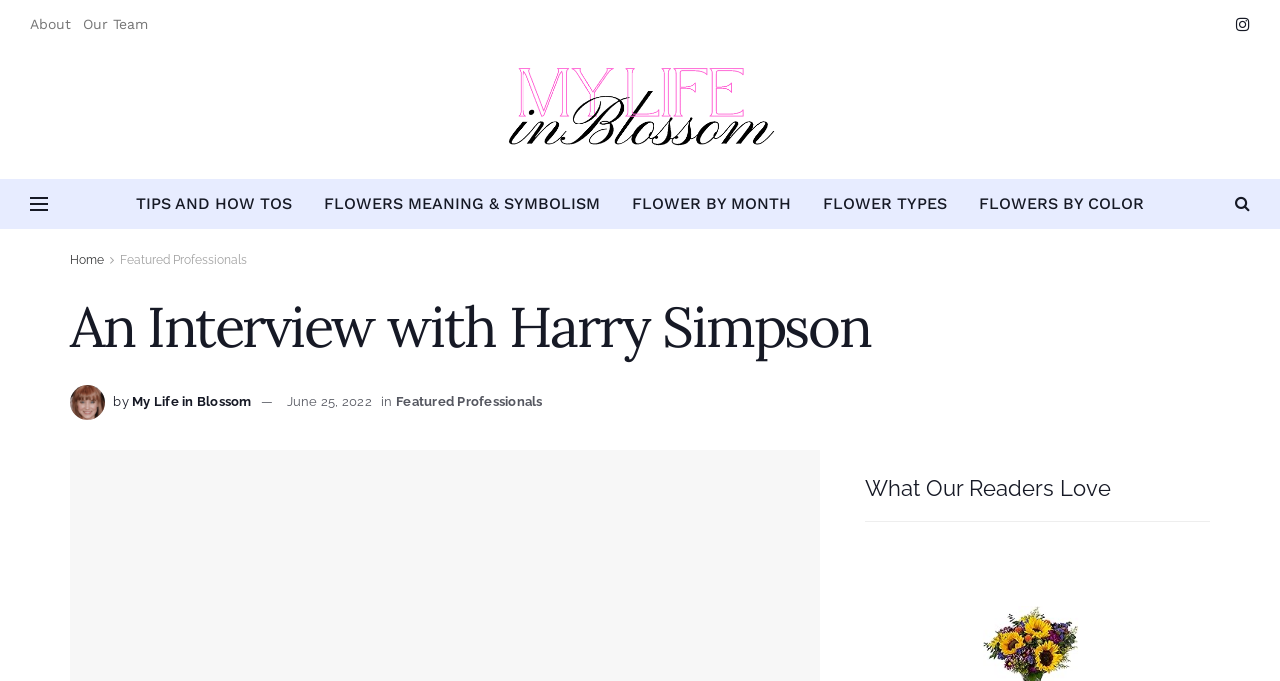By analyzing the image, answer the following question with a detailed response: How many links are there in the top navigation menu?

The question can be answered by counting the number of links in the top navigation menu. There are links to 'About', 'Our Team', 'Home', 'Featured Professionals', and an icon link, which makes a total of 5 links.